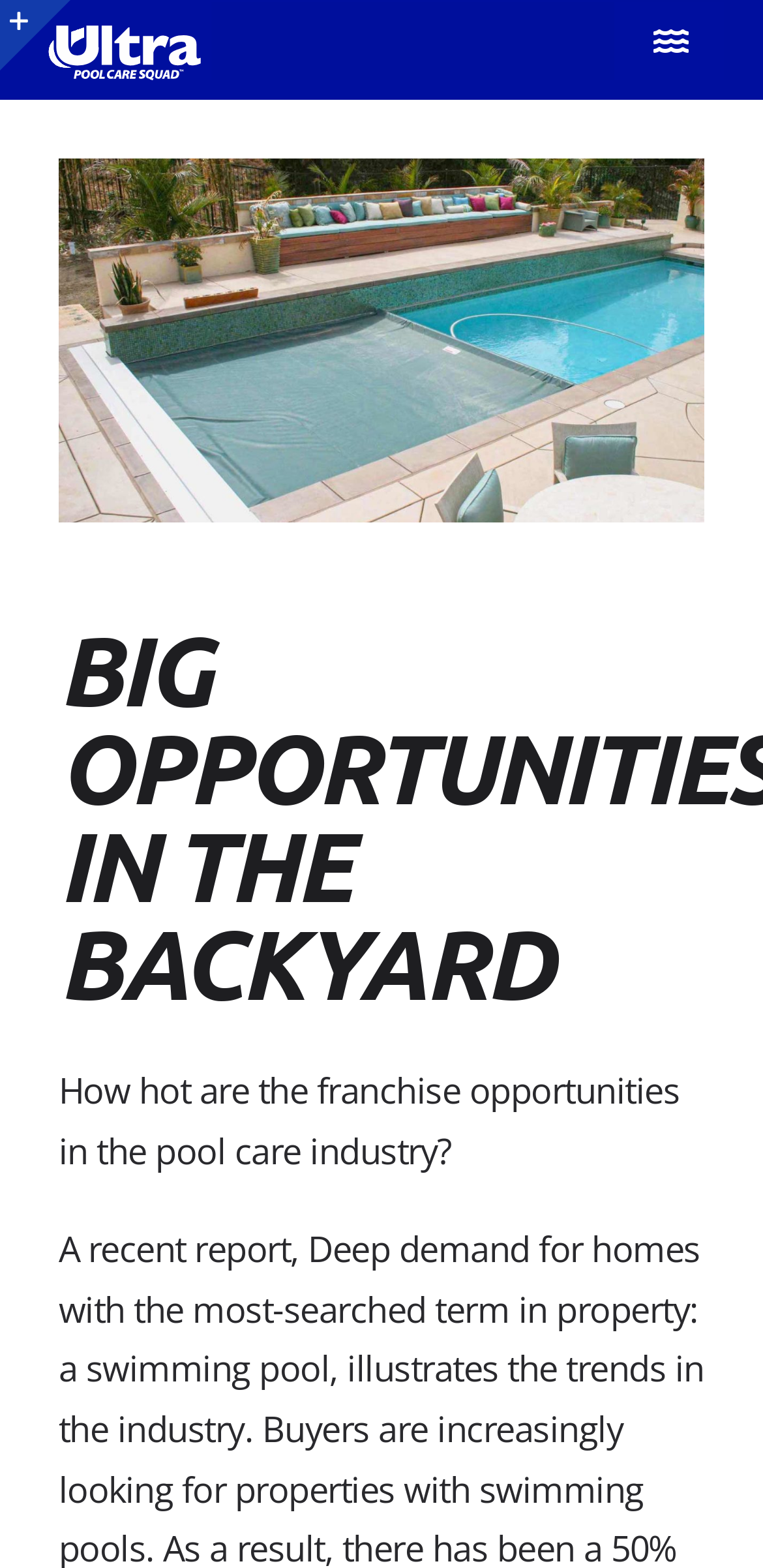What is the bounding box coordinate of the image below the navigation menu?
Please provide a single word or phrase as the answer based on the screenshot.

[0.077, 0.102, 0.923, 0.333]